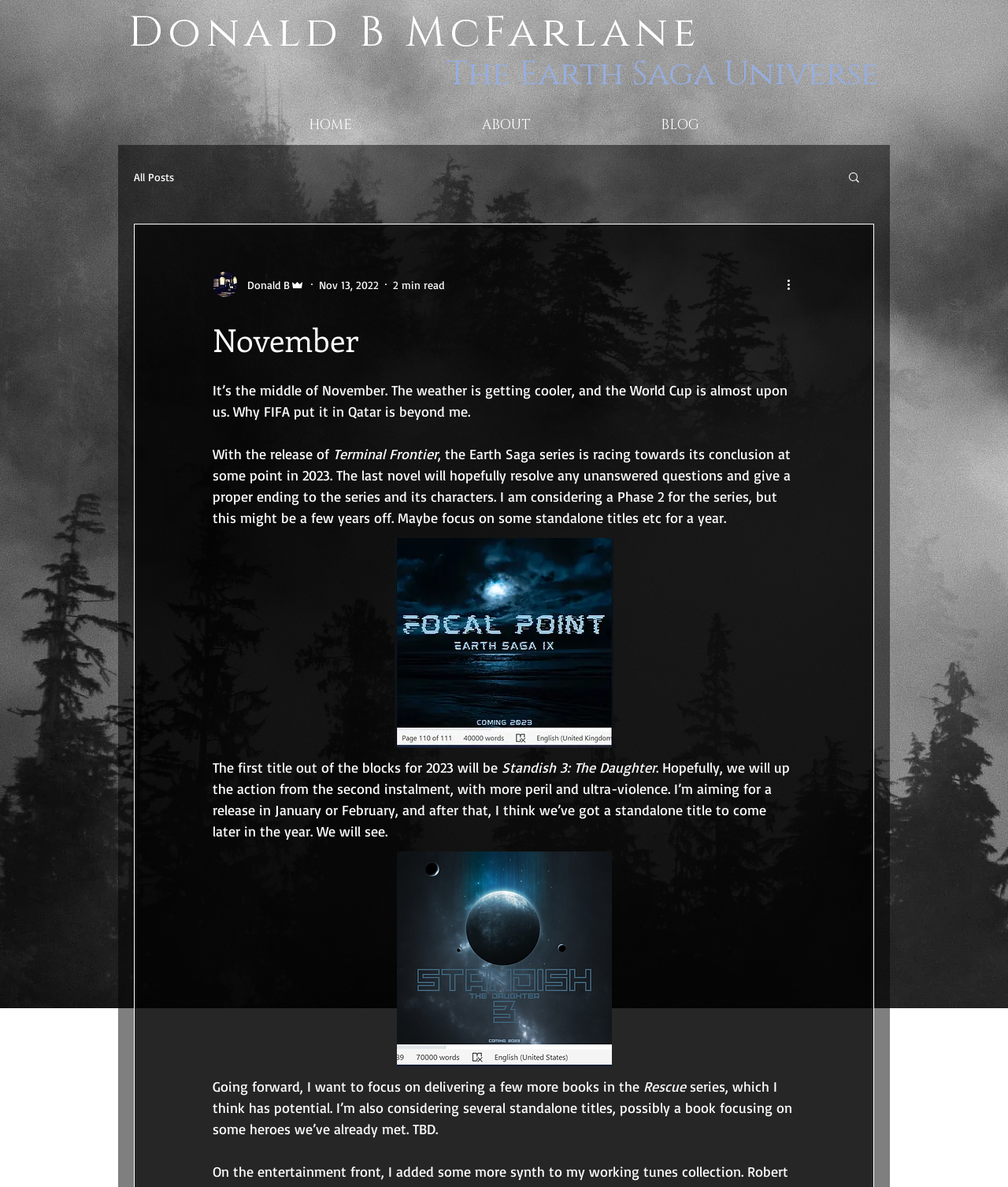What is the title of the standalone book mentioned in the article?
Using the image as a reference, give a one-word or short phrase answer.

Standish 3: The Daughter